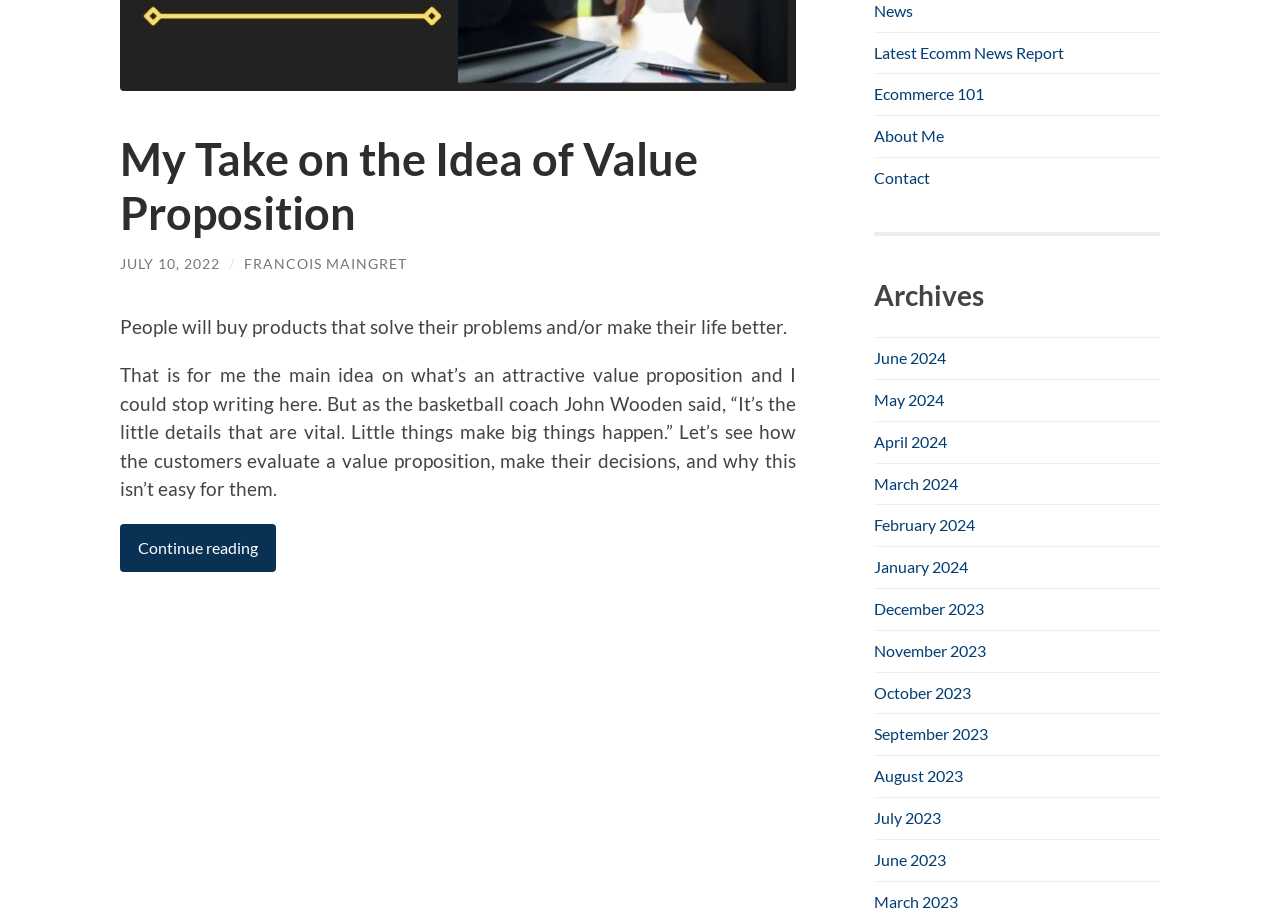Please mark the clickable region by giving the bounding box coordinates needed to complete this instruction: "View archives for July 2022".

[0.094, 0.278, 0.172, 0.297]